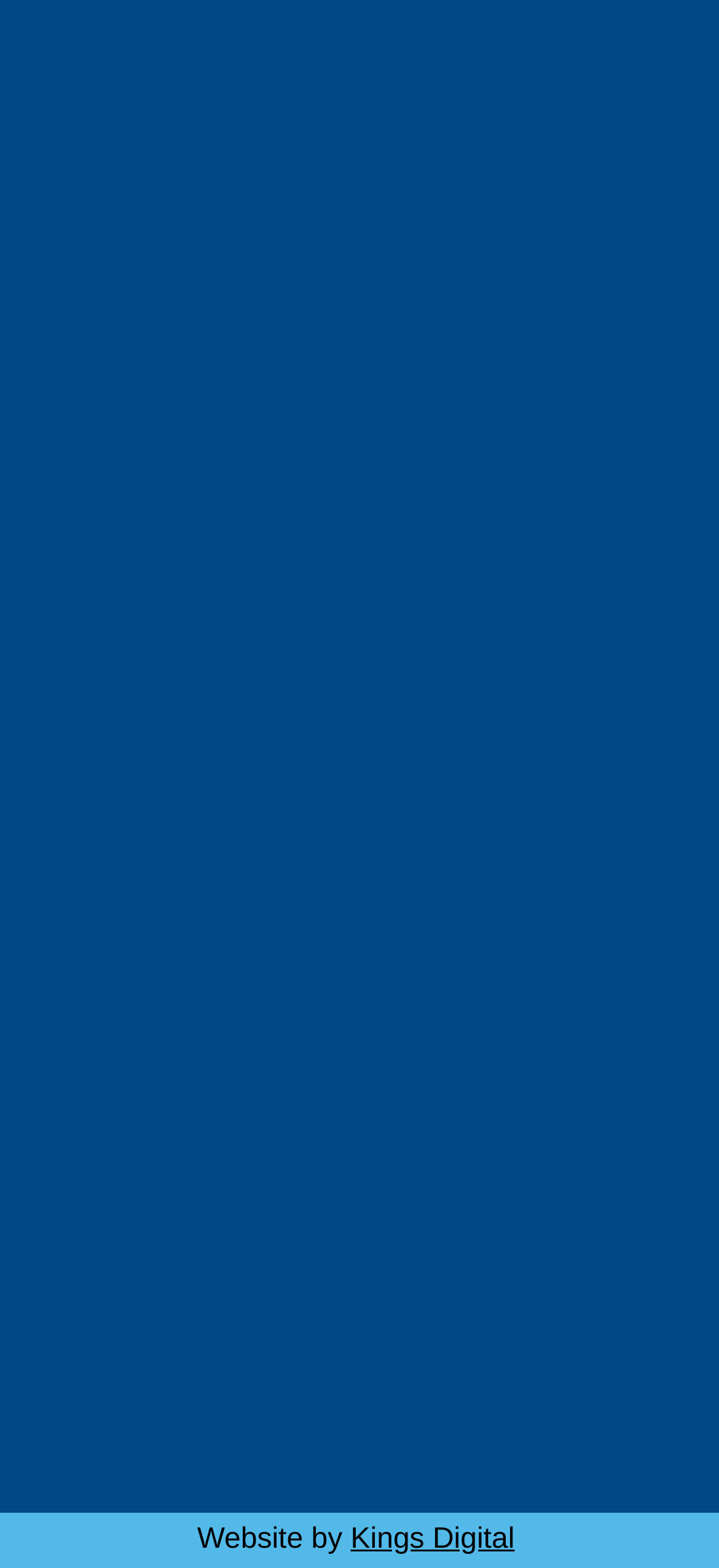What is the topic of the 'WHAT IS CYSTIC FIBROSIS' link?
Please answer using one word or phrase, based on the screenshot.

Cystic fibrosis